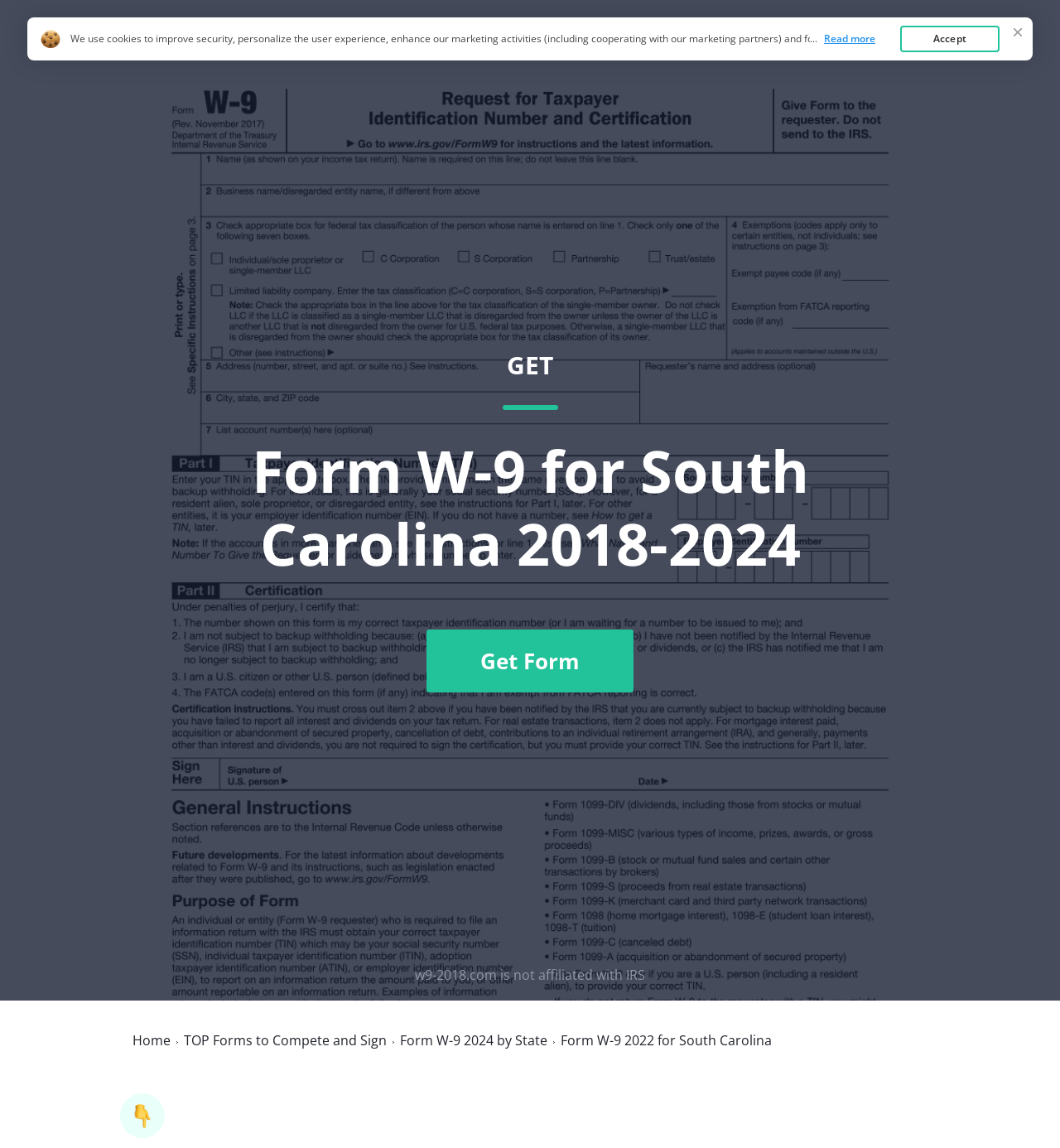What is the purpose of the 'Get Form' button?
With the help of the image, please provide a detailed response to the question.

I inferred the answer by looking at the generic element with the text 'Get Form' and its position on the webpage. It appears to be a call-to-action button, suggesting that its purpose is to allow users to obtain the form.